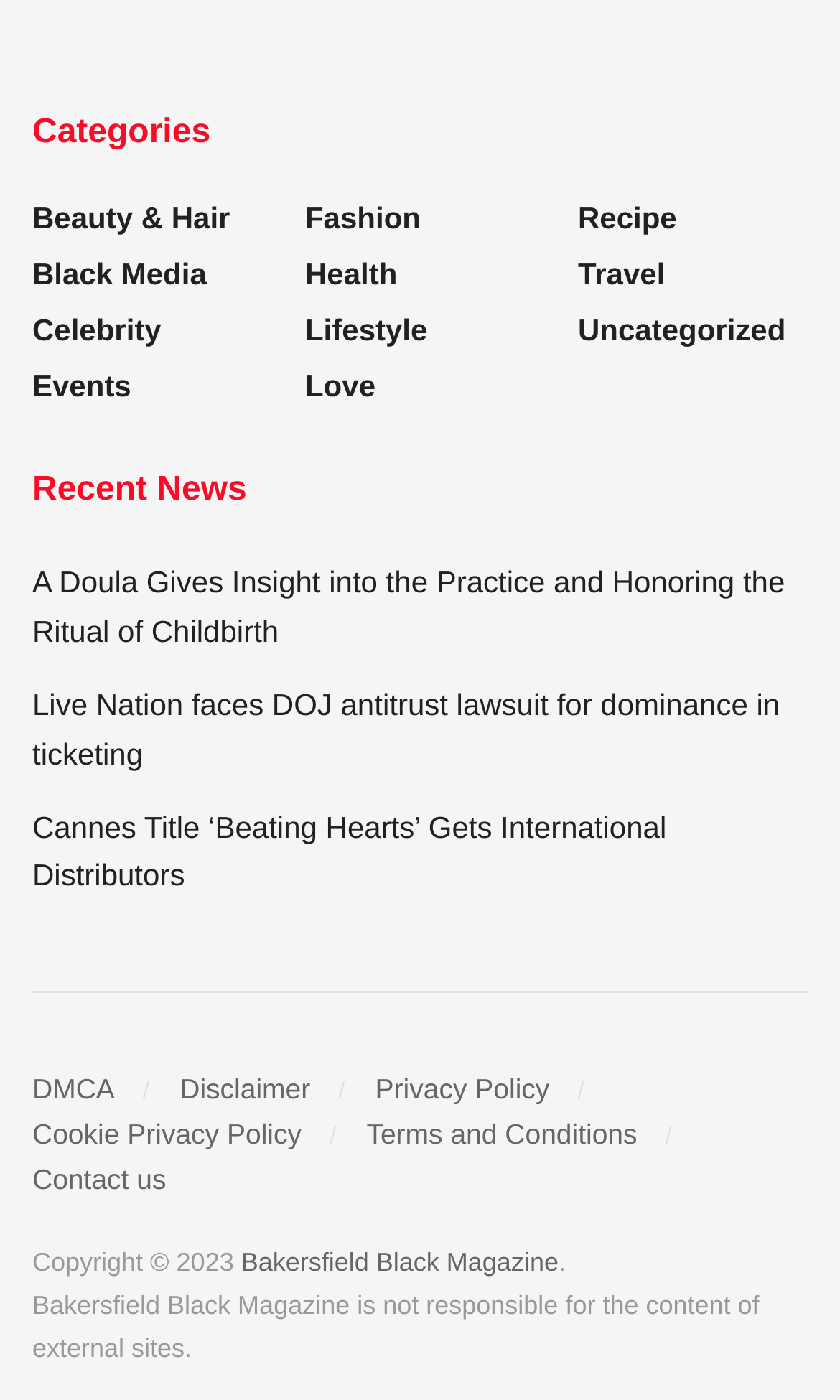Please pinpoint the bounding box coordinates for the region I should click to adhere to this instruction: "Read the recent news about A Doula Gives Insight into the Practice and Honoring the Ritual of Childbirth".

[0.038, 0.421, 0.934, 0.48]